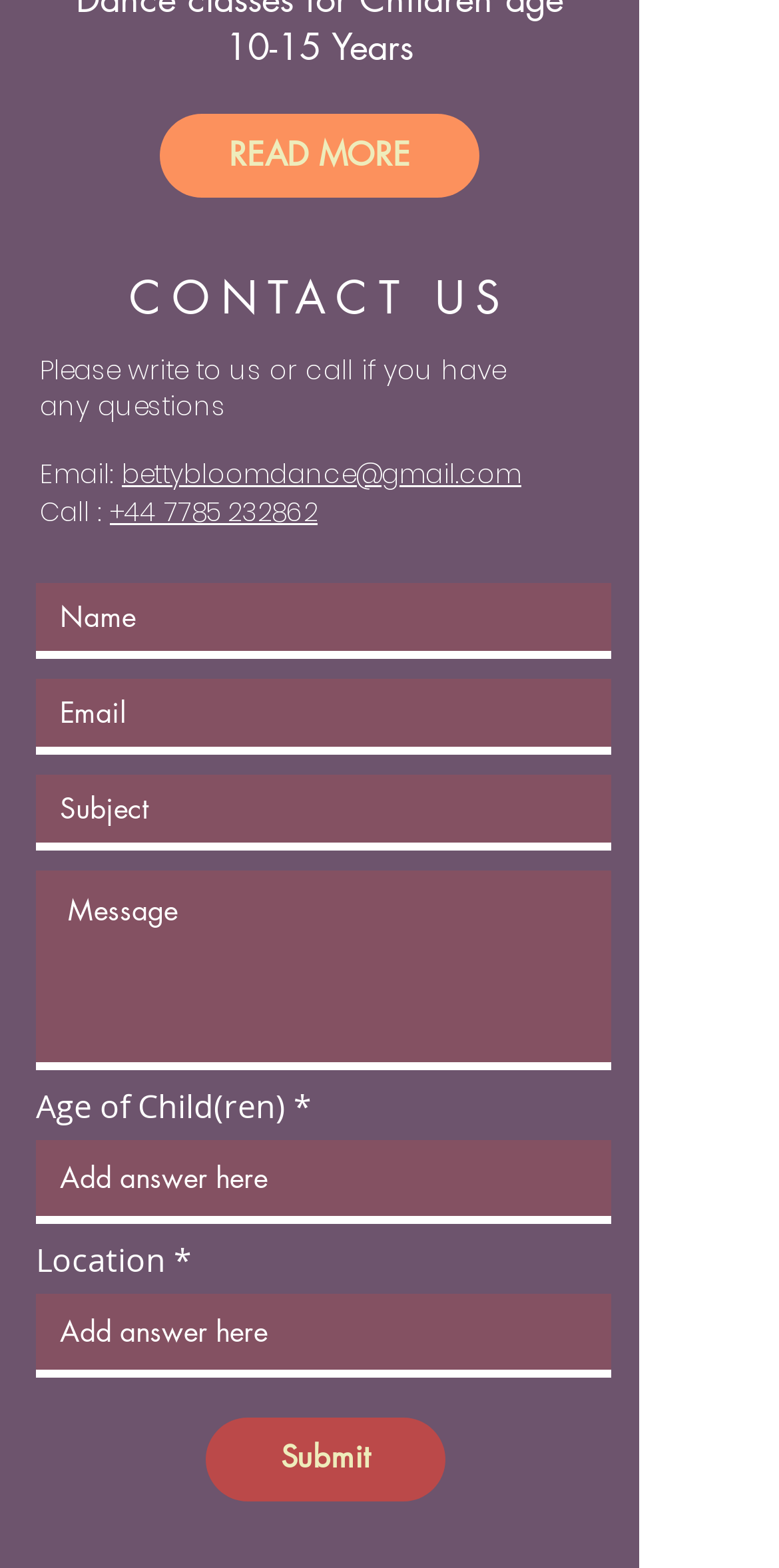Please find the bounding box coordinates of the element's region to be clicked to carry out this instruction: "Click the link to skip to main content".

None